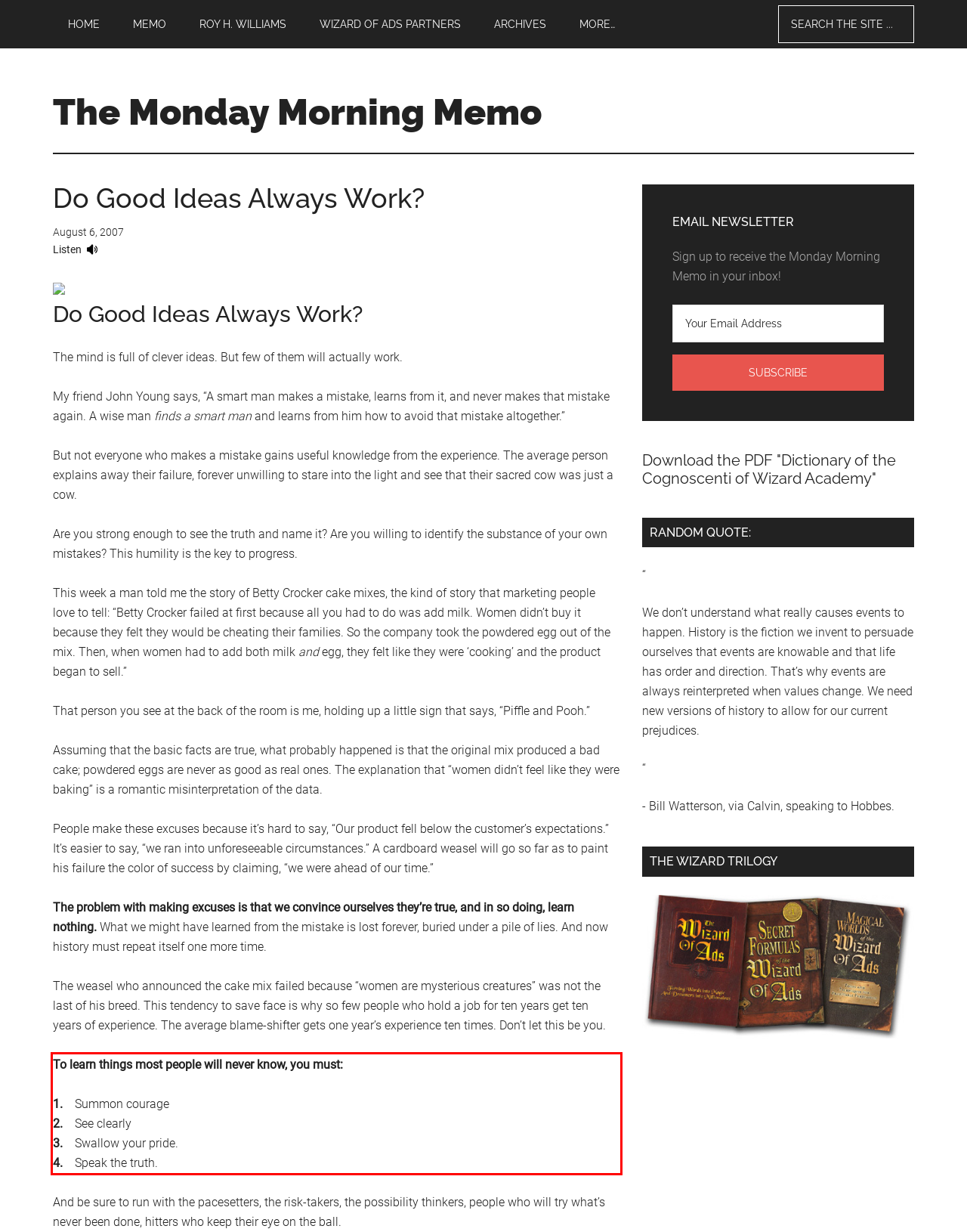Within the screenshot of a webpage, identify the red bounding box and perform OCR to capture the text content it contains.

To learn things most people will never know, you must: 1. Summon courage 2. See clearly 3. Swallow your pride. 4. Speak the truth.